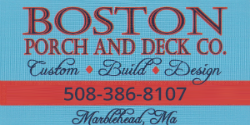Give an in-depth description of the image.

The image displays a promotional graphic for Boston Porch and Deck Co., featuring the company's name prominently at the top in bold, red letters against a light blue background. Below the name, the words "Custom Build Design" are highlighted, also in red, showcasing their service offerings. The phone number "508-386-8107" follows, indicating a direct way for potential clients to reach out for services. At the bottom, the location "Marblehead, Ma" is included, emphasizing the company's regional service area. This image serves as an eye-catching advertisement for the deck restoration and custom construction services provided by the company.